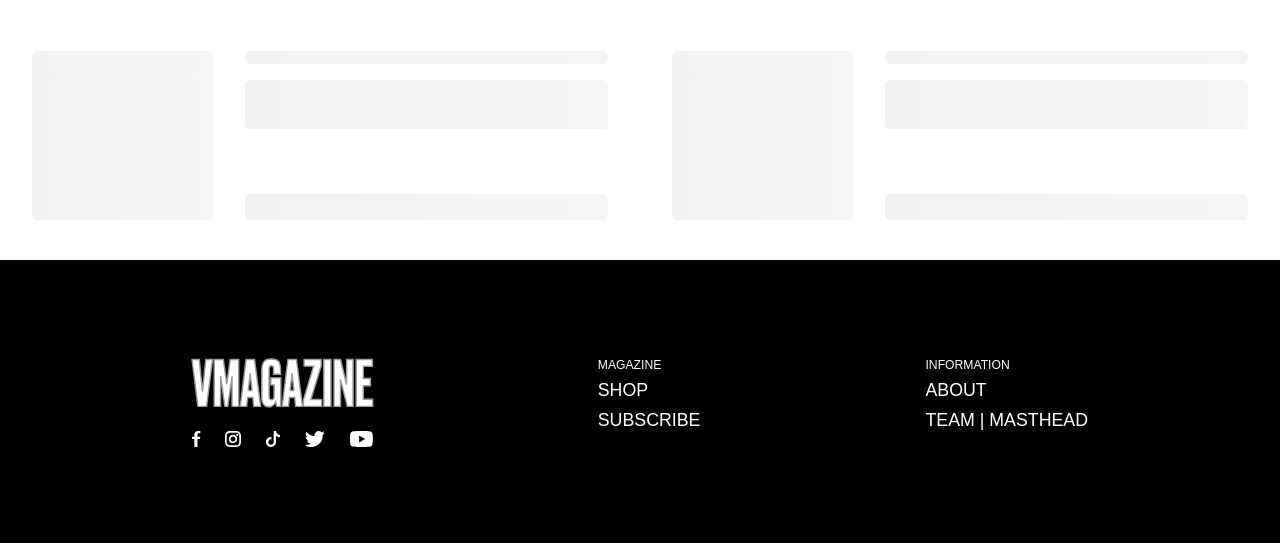How many main sections are in the footer?
Give a comprehensive and detailed explanation for the question.

In the footer section, there are two main sections: one with the menu items 'MAGAZINE', 'SHOP', 'SUBSCRIBE', and another with the menu items 'INFORMATION', 'ABOUT', 'TEAM | MASTHEAD'. This suggests that there are two main sections in the footer.